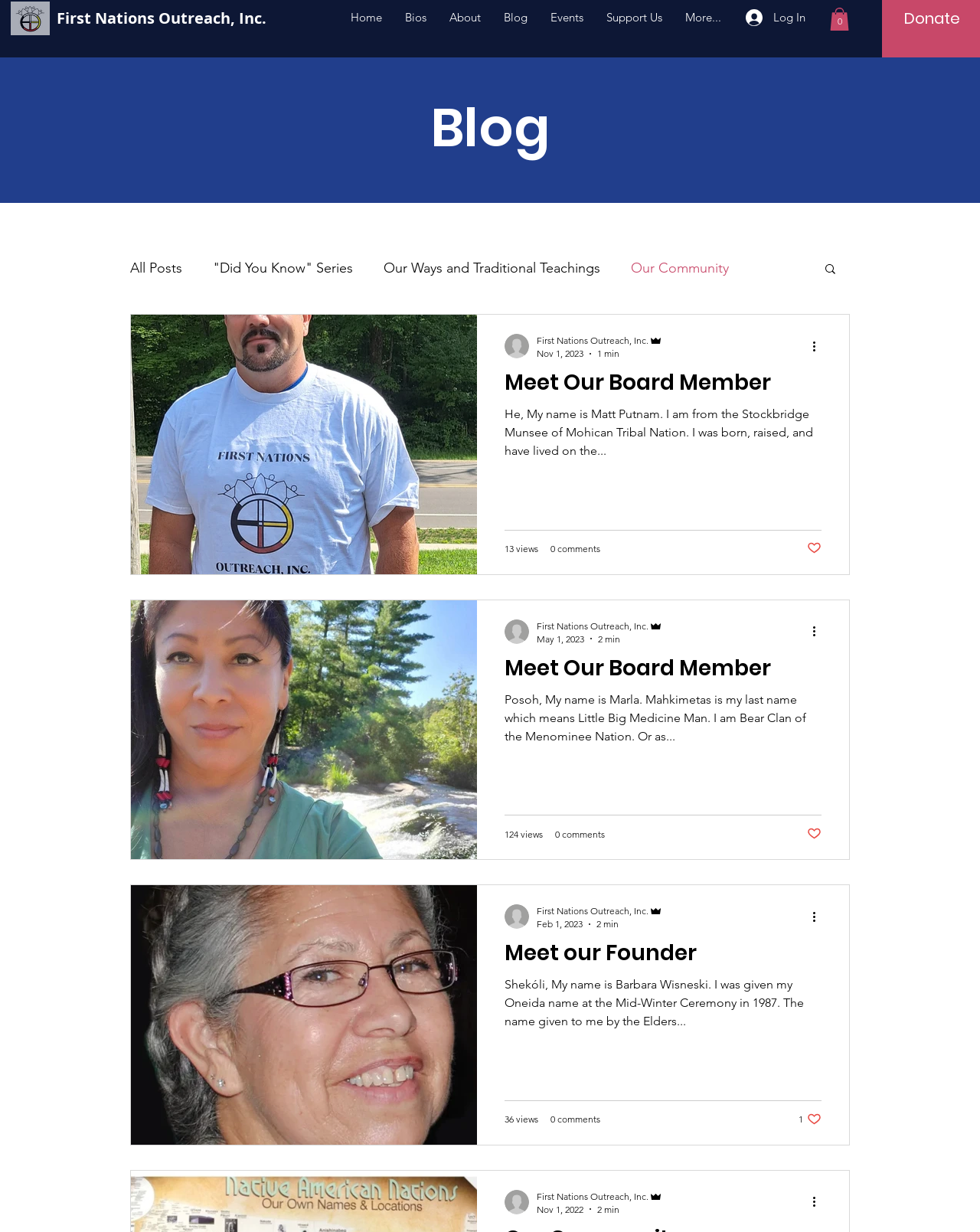Point out the bounding box coordinates of the section to click in order to follow this instruction: "Click the 'More actions' button".

[0.827, 0.273, 0.845, 0.288]